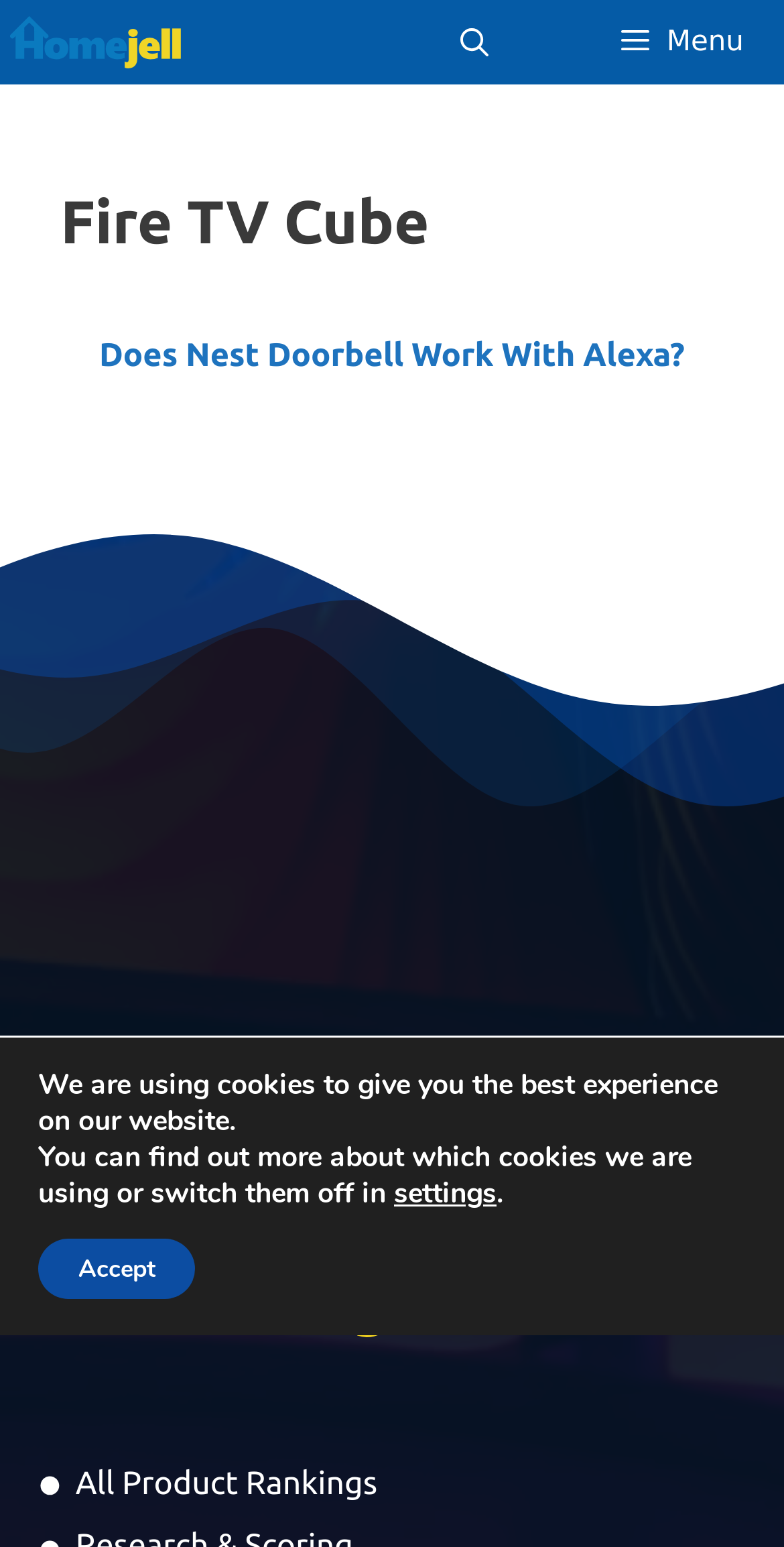Mark the bounding box of the element that matches the following description: "Menu".

[0.707, 0.01, 1.0, 0.044]